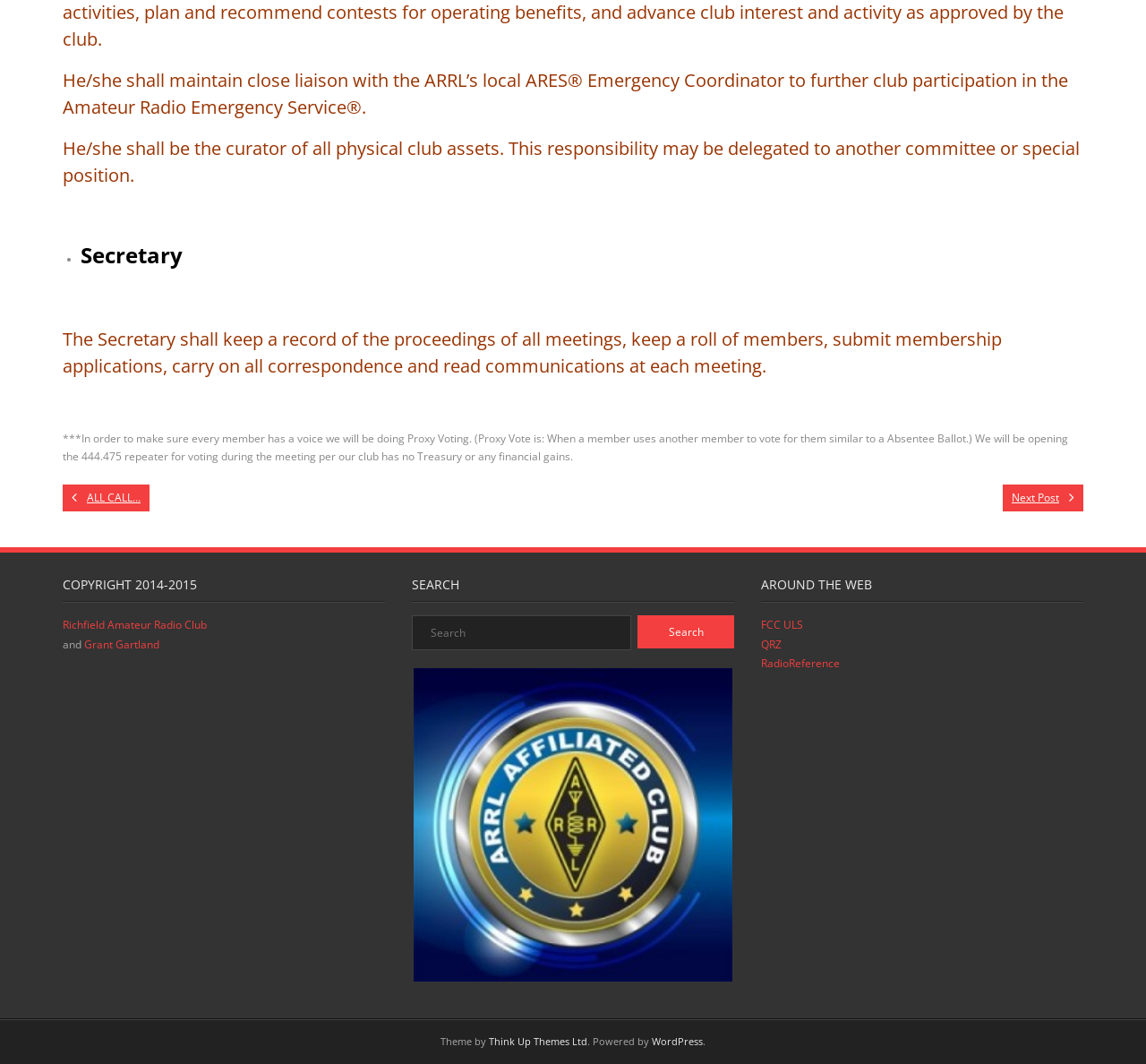What is the name of the club?
Respond to the question with a single word or phrase according to the image.

Richfield Amateur Radio Club